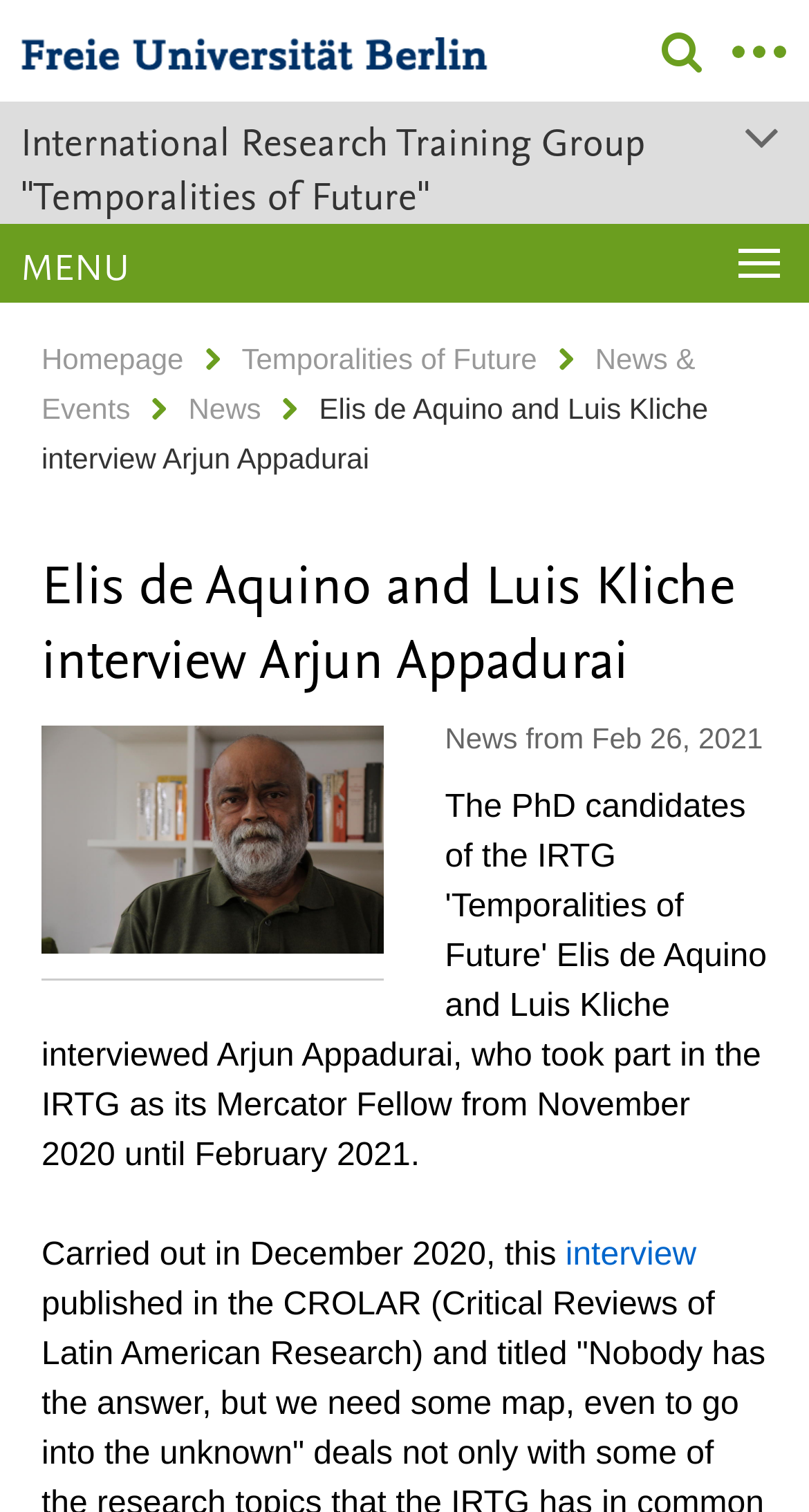Find the coordinates for the bounding box of the element with this description: "interview".

[0.699, 0.819, 0.861, 0.842]